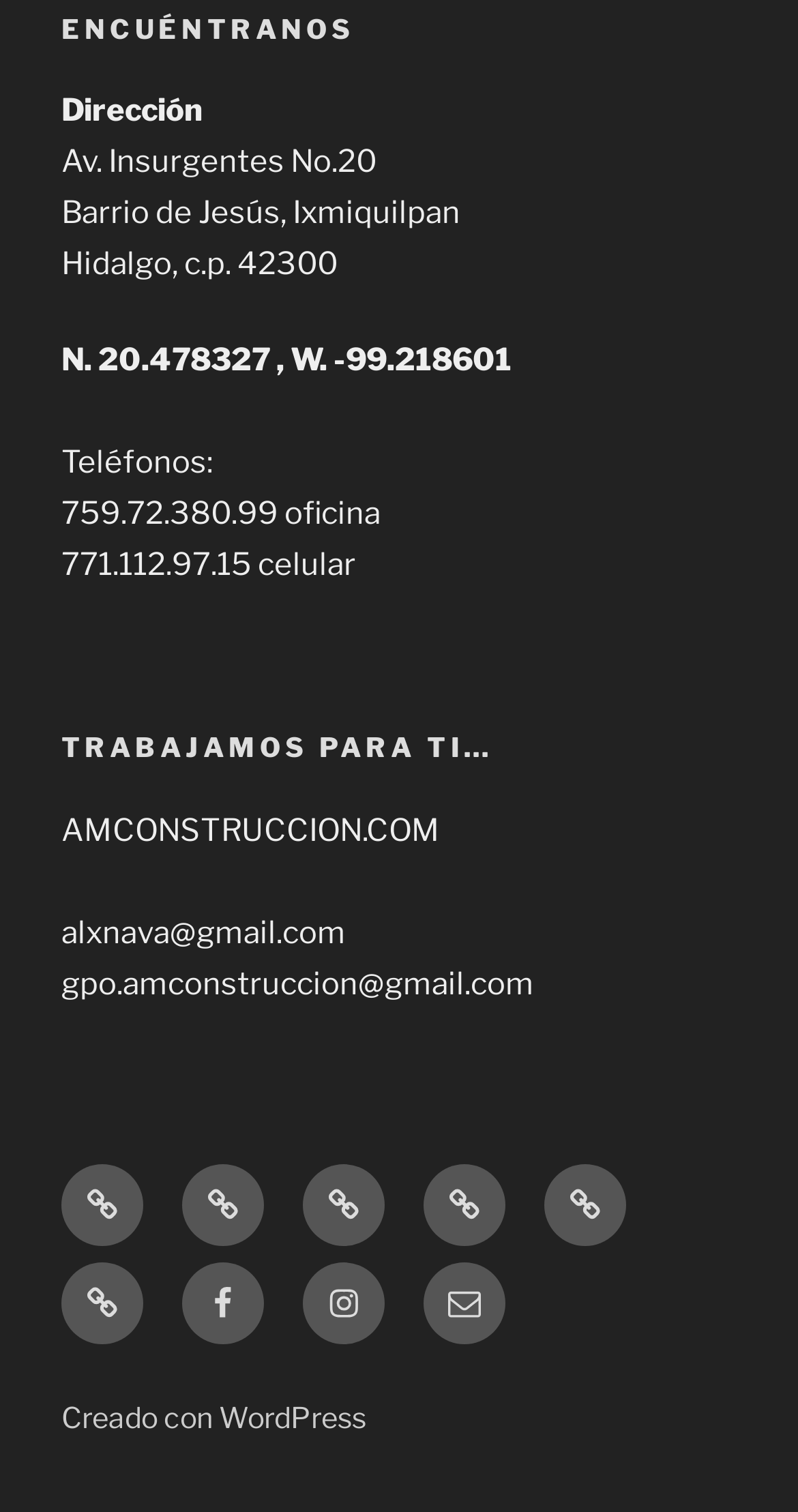What is the name of the website?
Using the image, give a concise answer in the form of a single word or short phrase.

AMCONSTRUCCION.COM